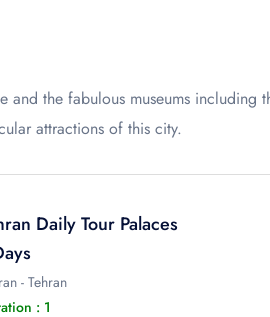Answer the question using only one word or a concise phrase: What is the duration of the tour?

One day